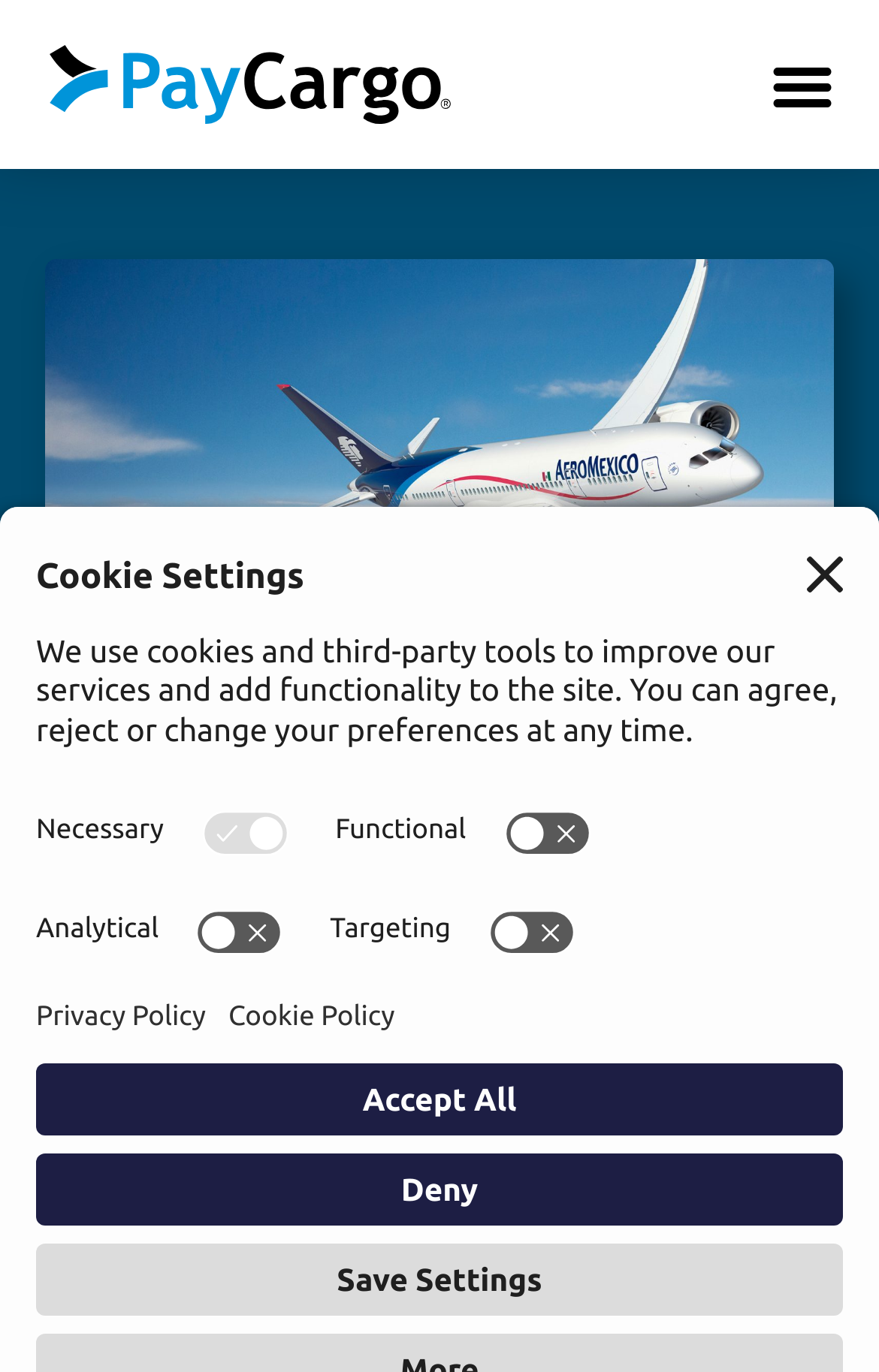Give a concise answer using only one word or phrase for this question:
How many links are there in the menu?

1